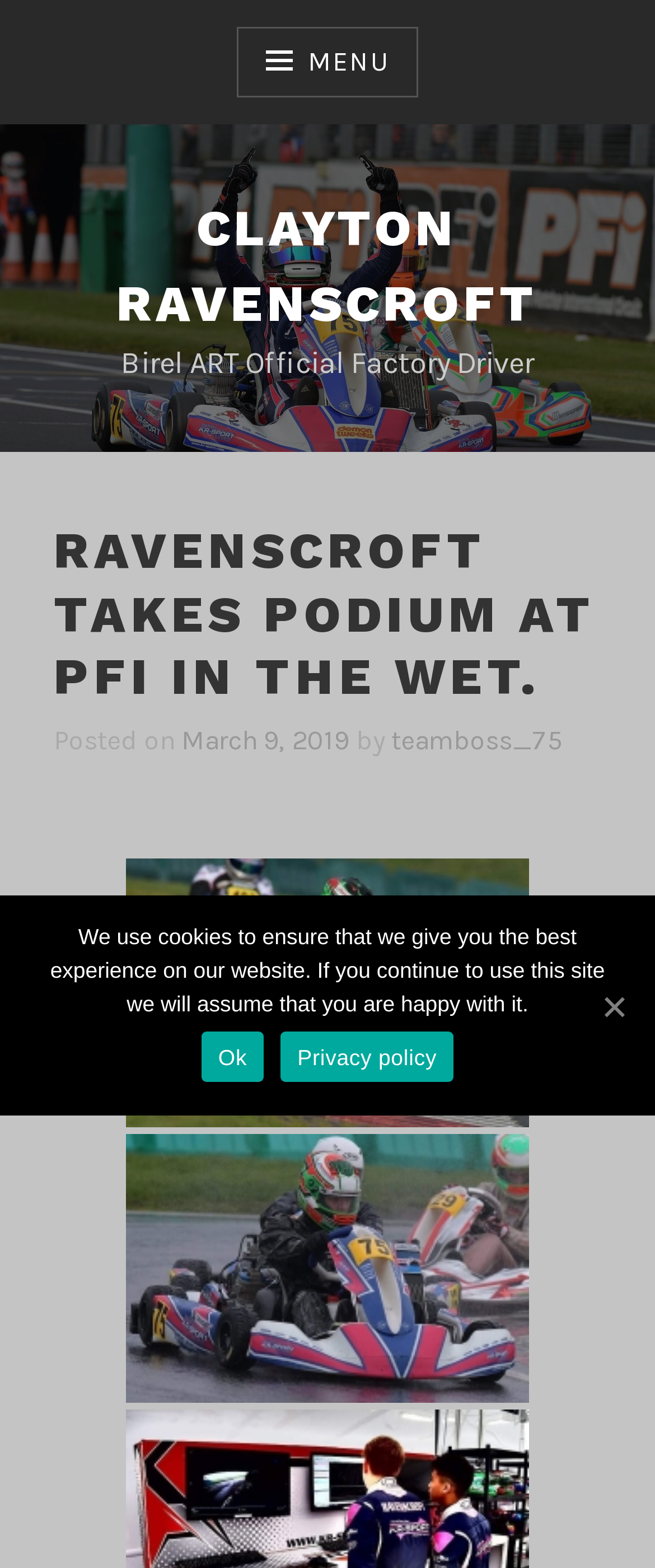Identify the coordinates of the bounding box for the element described below: "Privacy policy". Return the coordinates as four float numbers between 0 and 1: [left, top, right, bottom].

[0.428, 0.658, 0.692, 0.69]